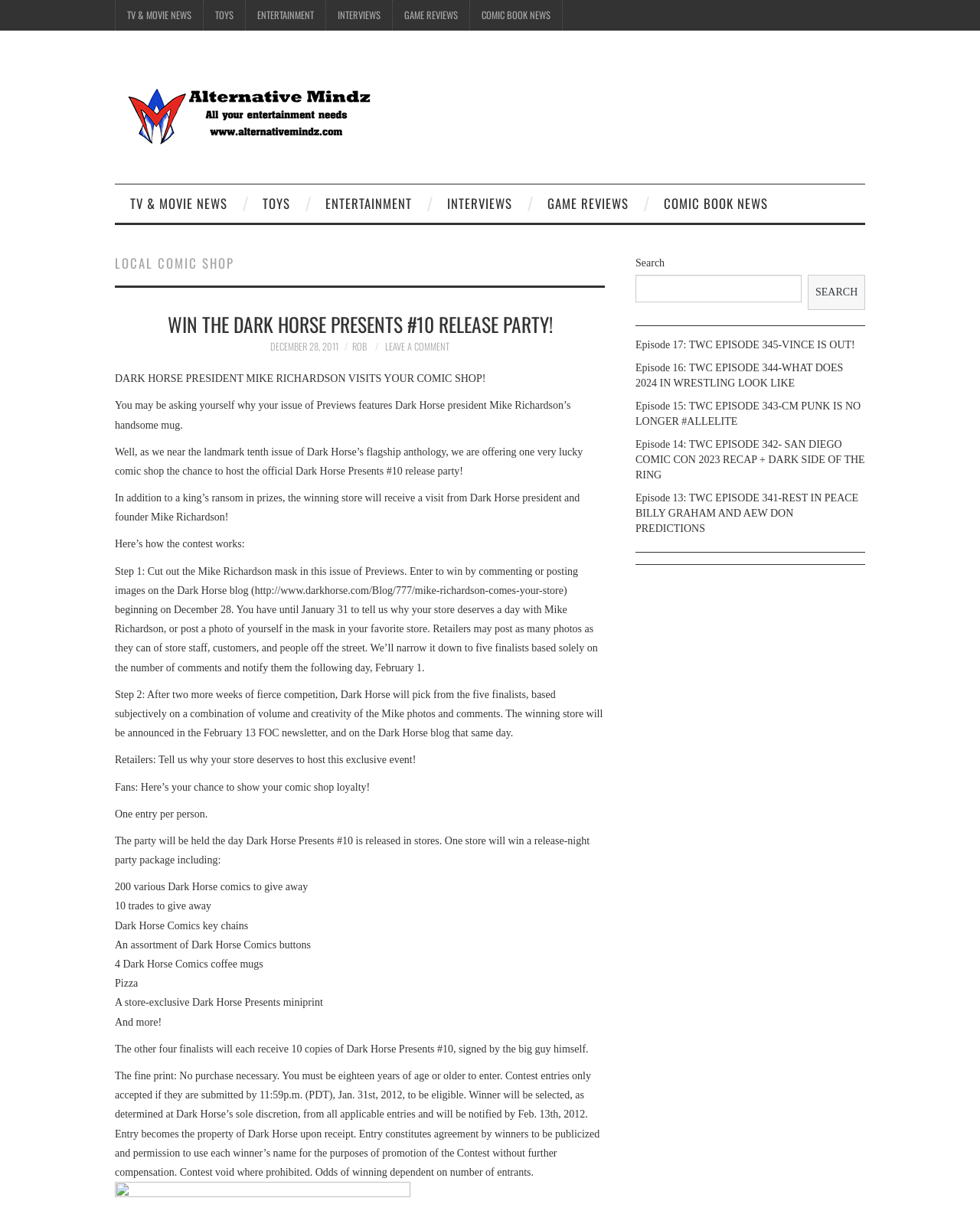Can you find the bounding box coordinates for the element that needs to be clicked to execute this instruction: "Visit Alternative Mindz"? The coordinates should be given as four float numbers between 0 and 1, i.e., [left, top, right, bottom].

[0.117, 0.088, 0.391, 0.097]